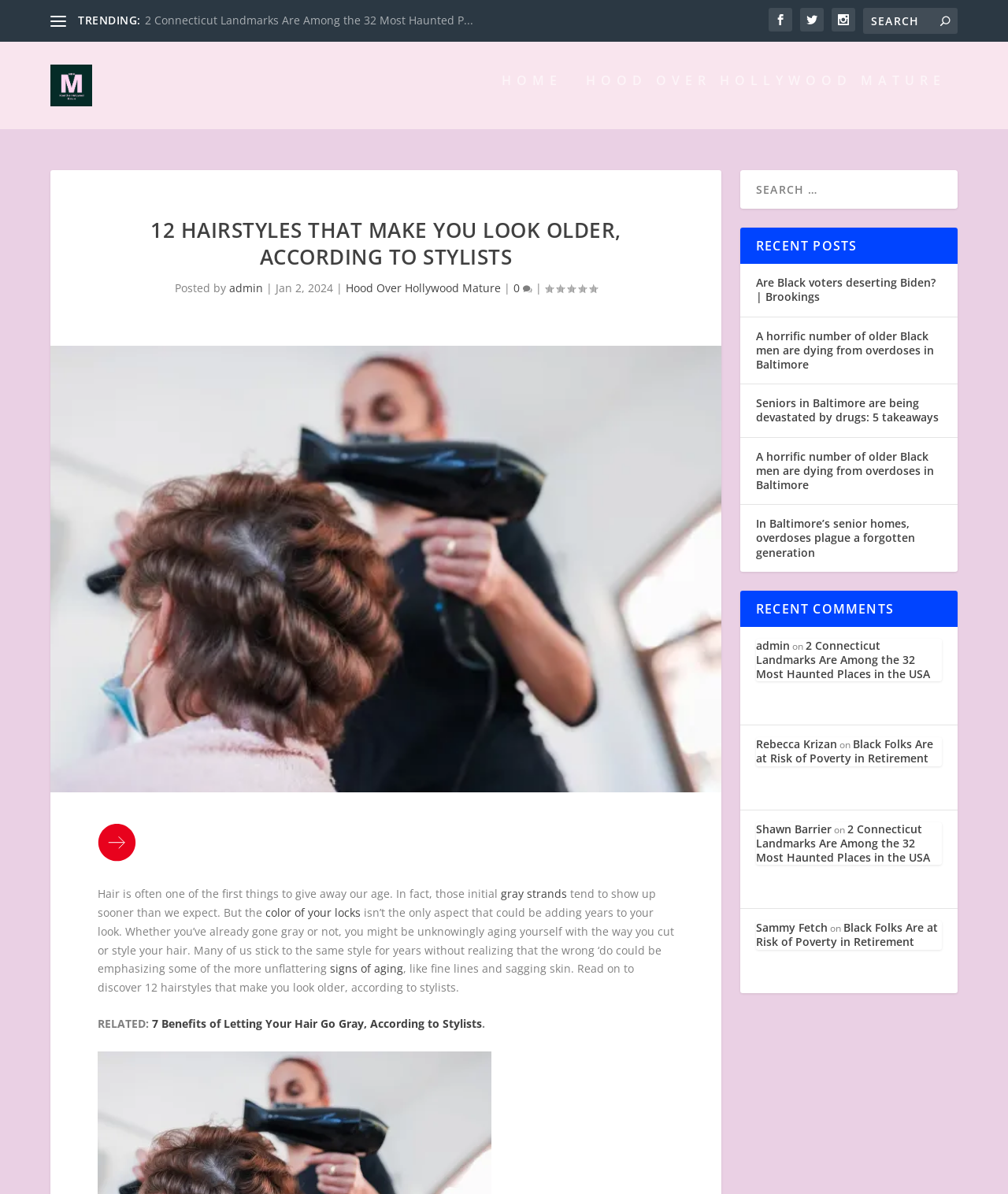Please find and give the text of the main heading on the webpage.

12 HAIRSTYLES THAT MAKE YOU LOOK OLDER, ACCORDING TO STYLISTS